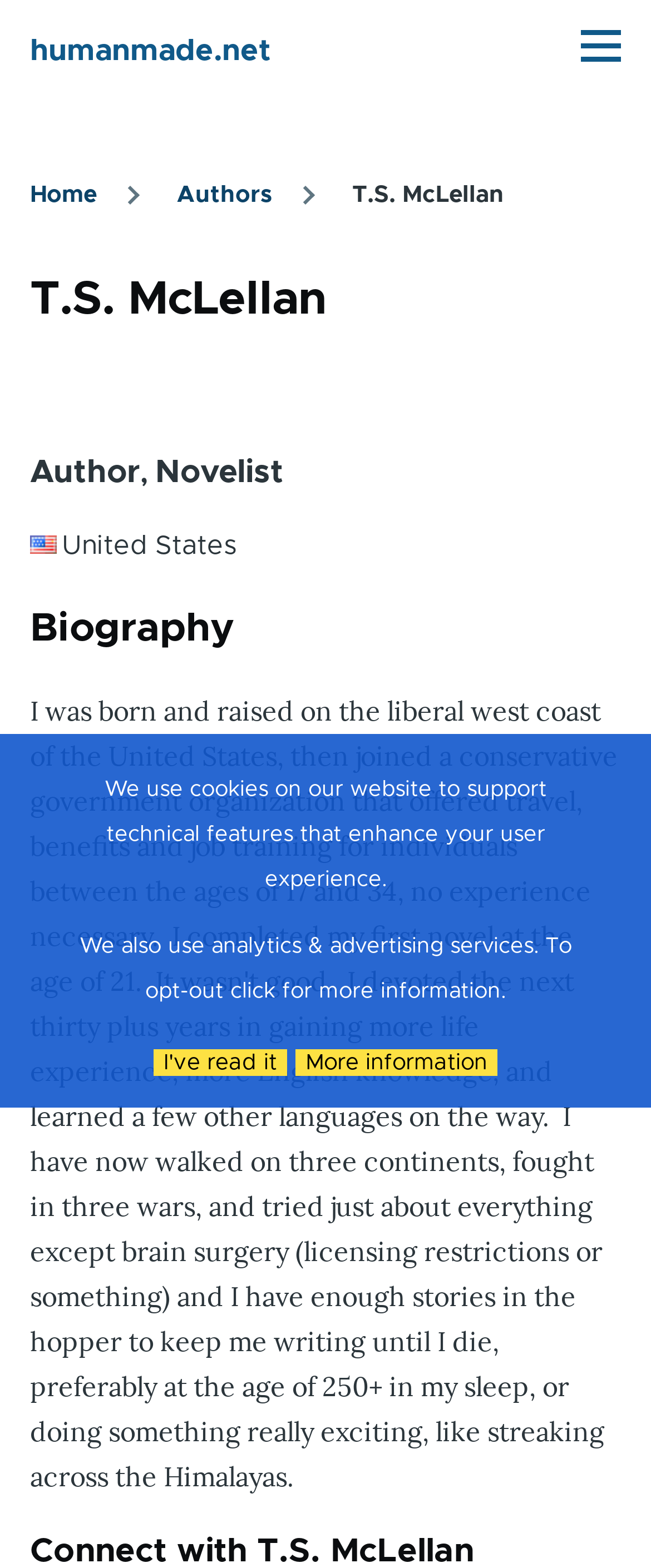Based on the element description, predict the bounding box coordinates (top-left x, top-left y, bottom-right x, bottom-right y) for the UI element in the screenshot: I've read it

[0.236, 0.669, 0.441, 0.686]